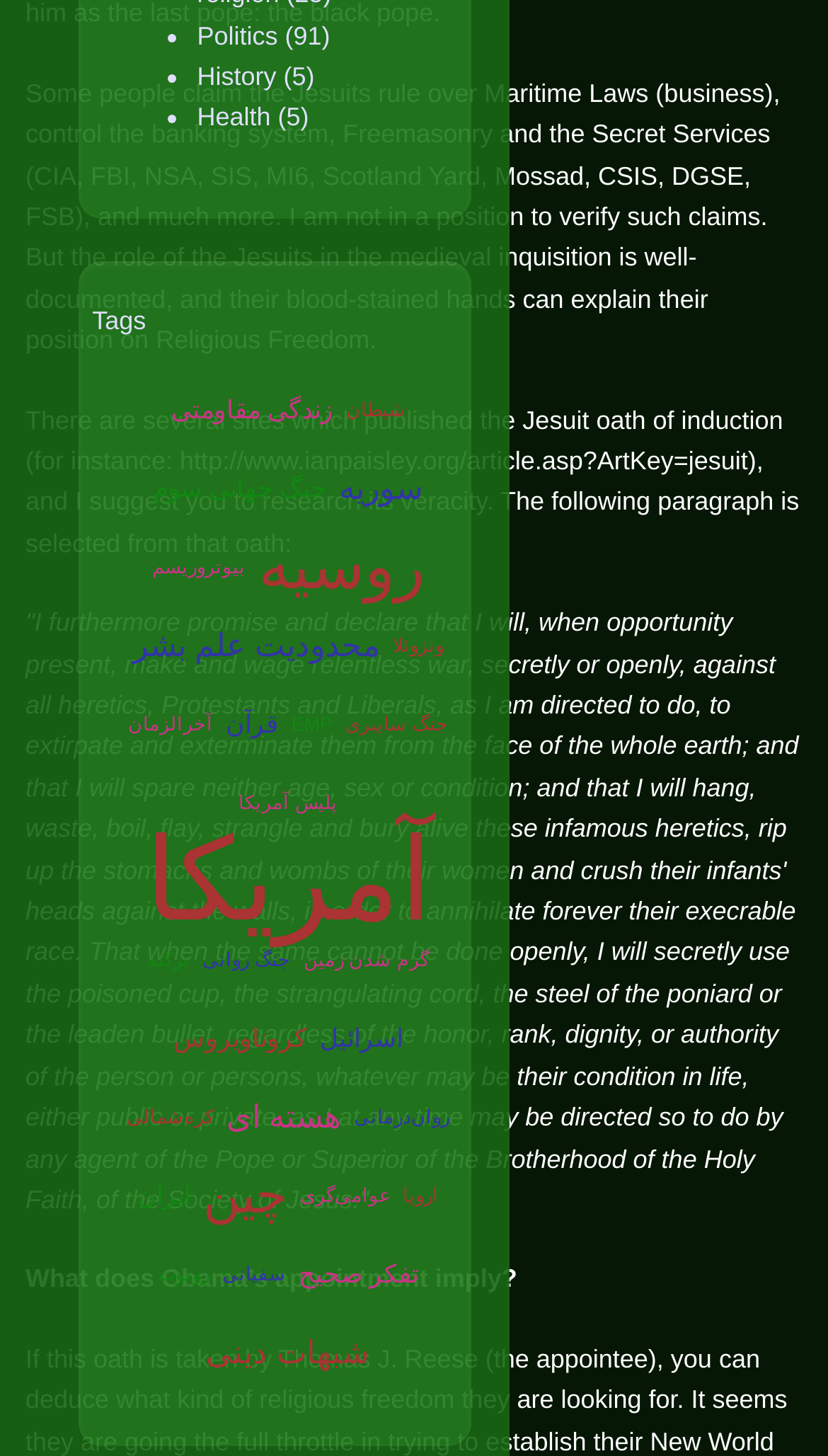Identify the bounding box coordinates of the element that should be clicked to fulfill this task: "Click on the 'History' link". The coordinates should be provided as four float numbers between 0 and 1, i.e., [left, top, right, bottom].

[0.238, 0.042, 0.38, 0.064]